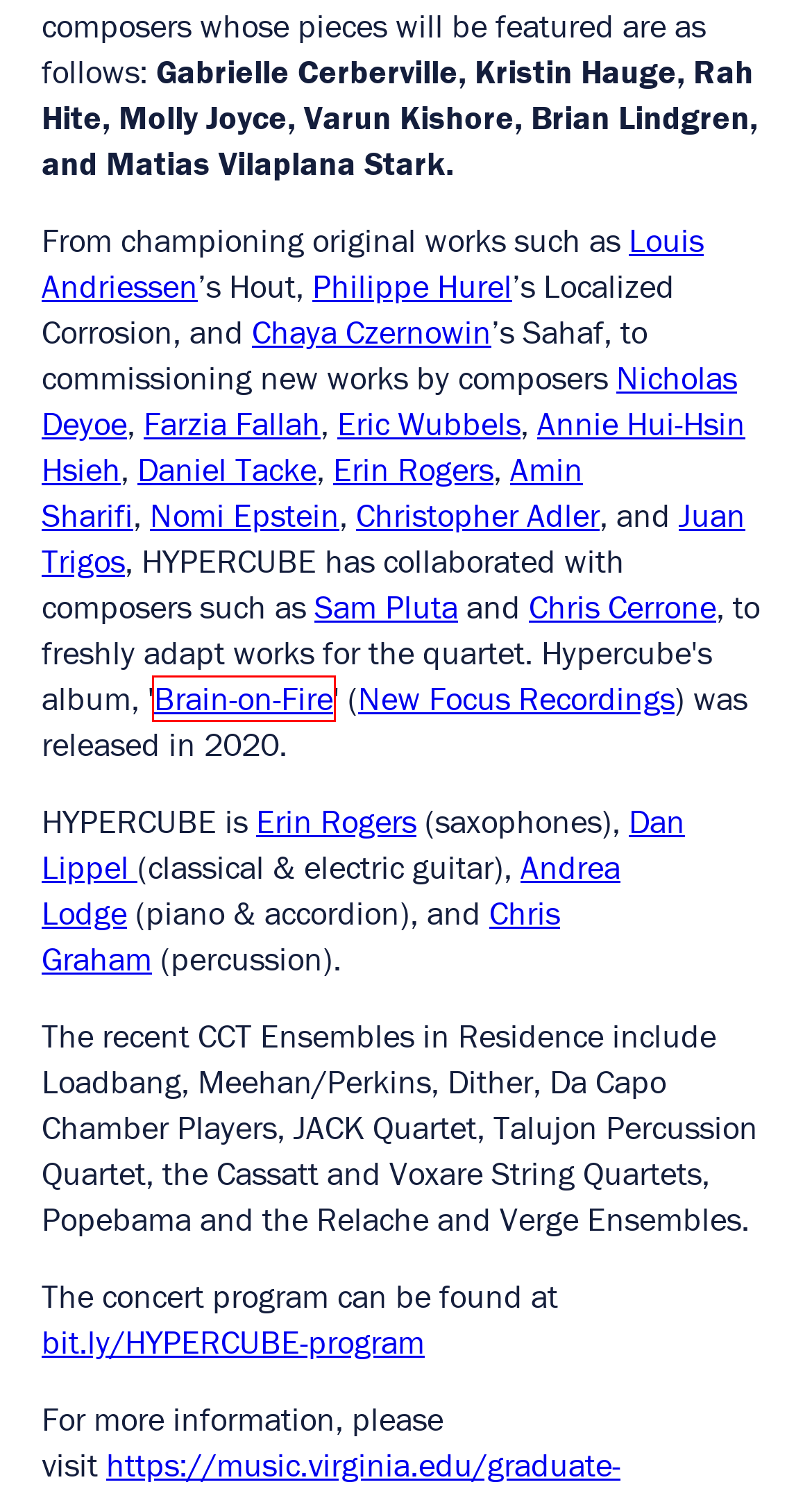Provided is a screenshot of a webpage with a red bounding box around an element. Select the most accurate webpage description for the page that appears after clicking the highlighted element. Here are the candidates:
A. Daniel Tacke
B. ChristopherAdler.com
C. home - Farzia Fallah
D. Eric Wubbels - Composer/Pianist
E. Chaya Czernowin
F. Christopher Cerrone – Composer
G. album/merch
H. Chris Graham

G